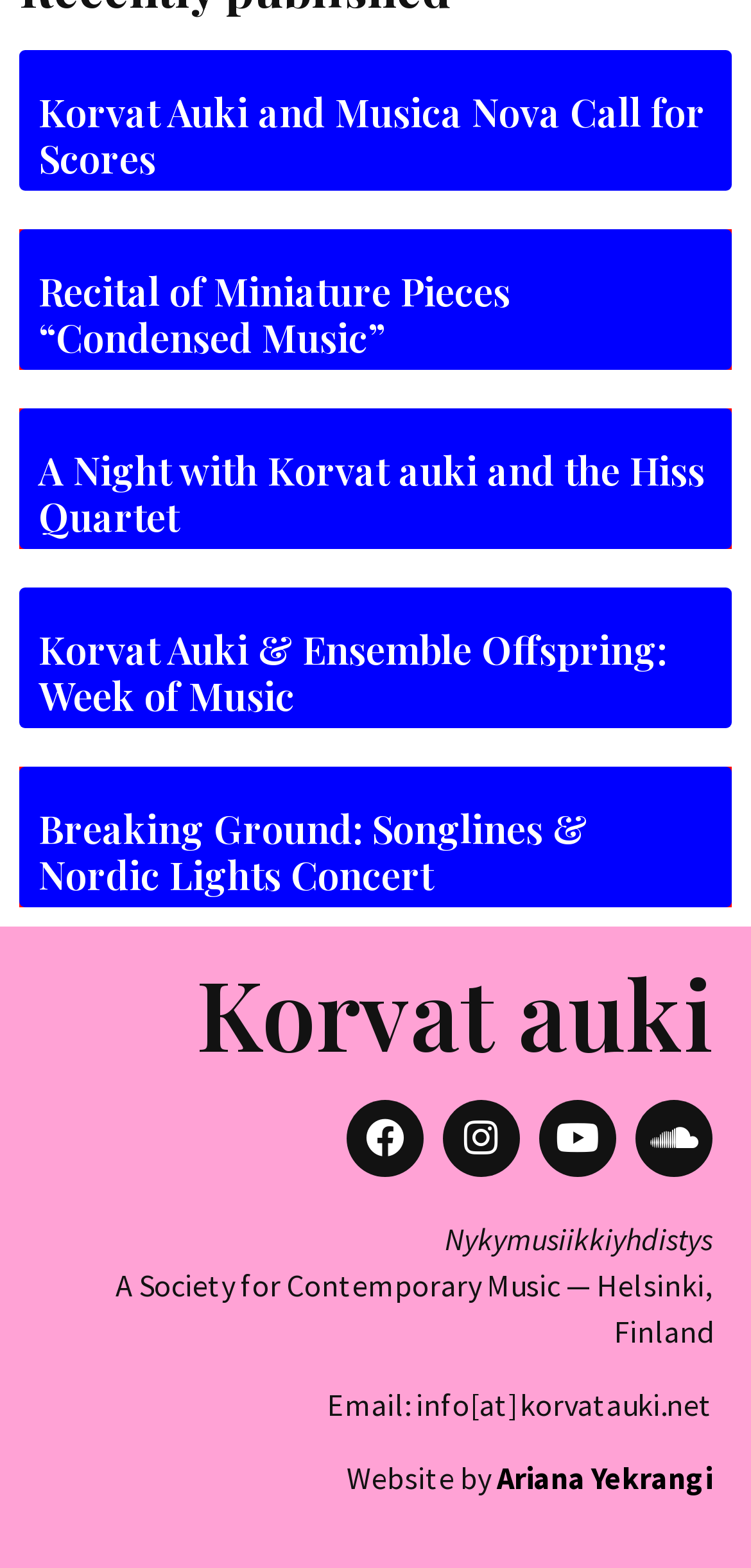Identify the bounding box coordinates for the element you need to click to achieve the following task: "Go to Ariana Yekrangi's website". Provide the bounding box coordinates as four float numbers between 0 and 1, in the form [left, top, right, bottom].

[0.662, 0.931, 0.949, 0.955]